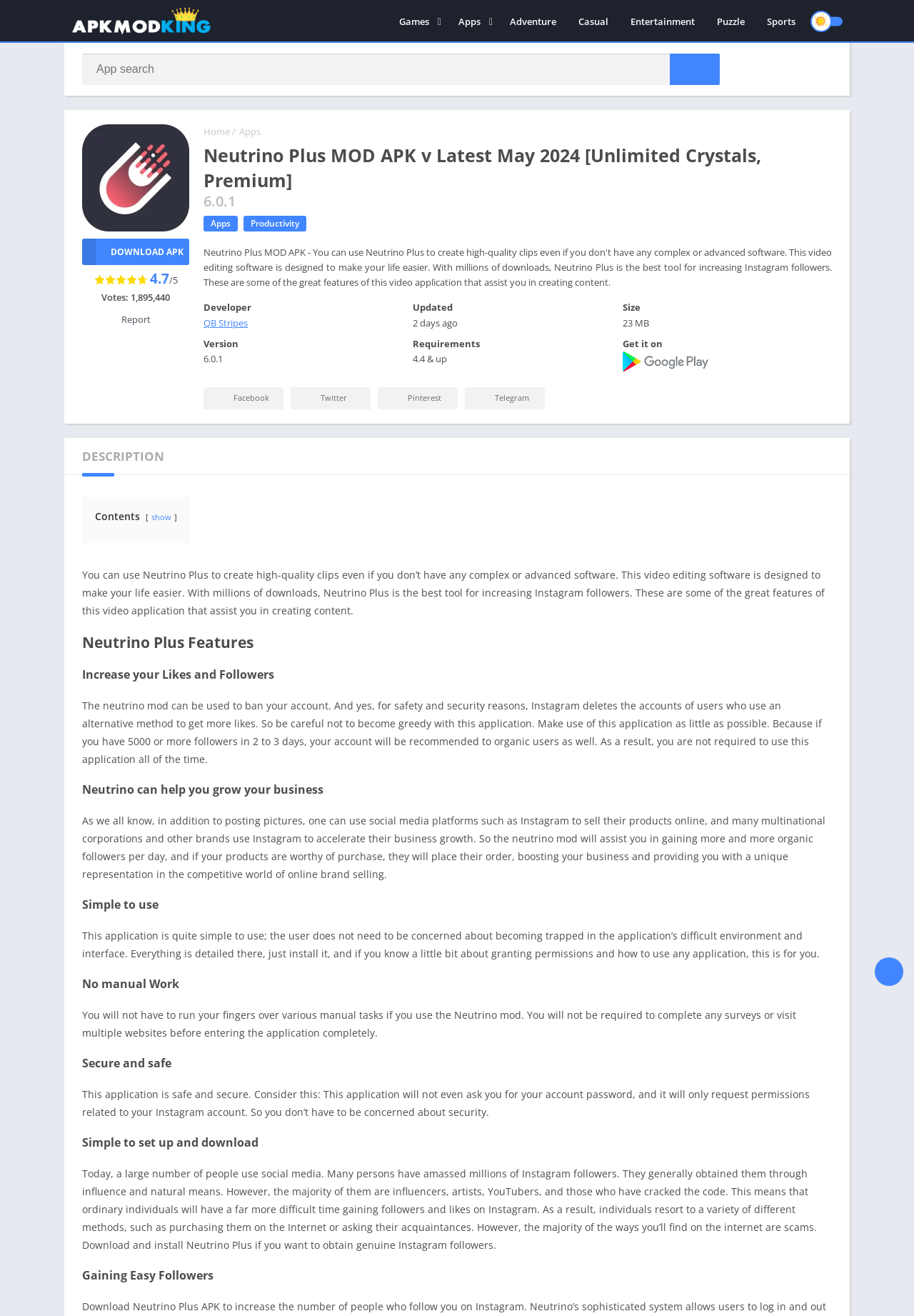What is the name of the APK?
Examine the webpage screenshot and provide an in-depth answer to the question.

The name of the APK can be found in the heading 'Neutrino Plus MOD APK v6.0.1 Latest May 2024 [Unlimited Crystals, Premium]' which is located at the top of the webpage.